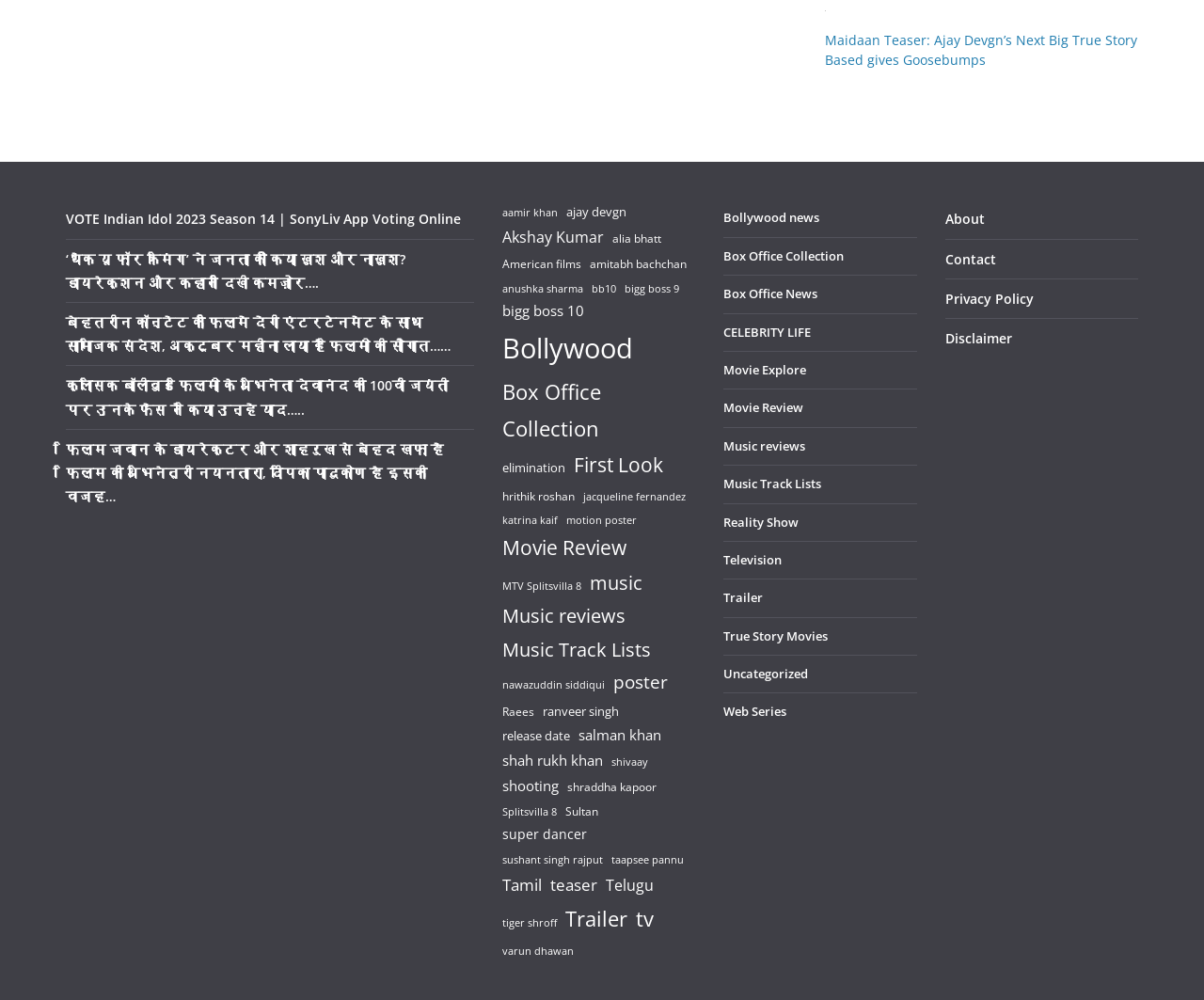What is the topic of the image at the top of the page?
From the screenshot, provide a brief answer in one word or phrase.

Maidaan